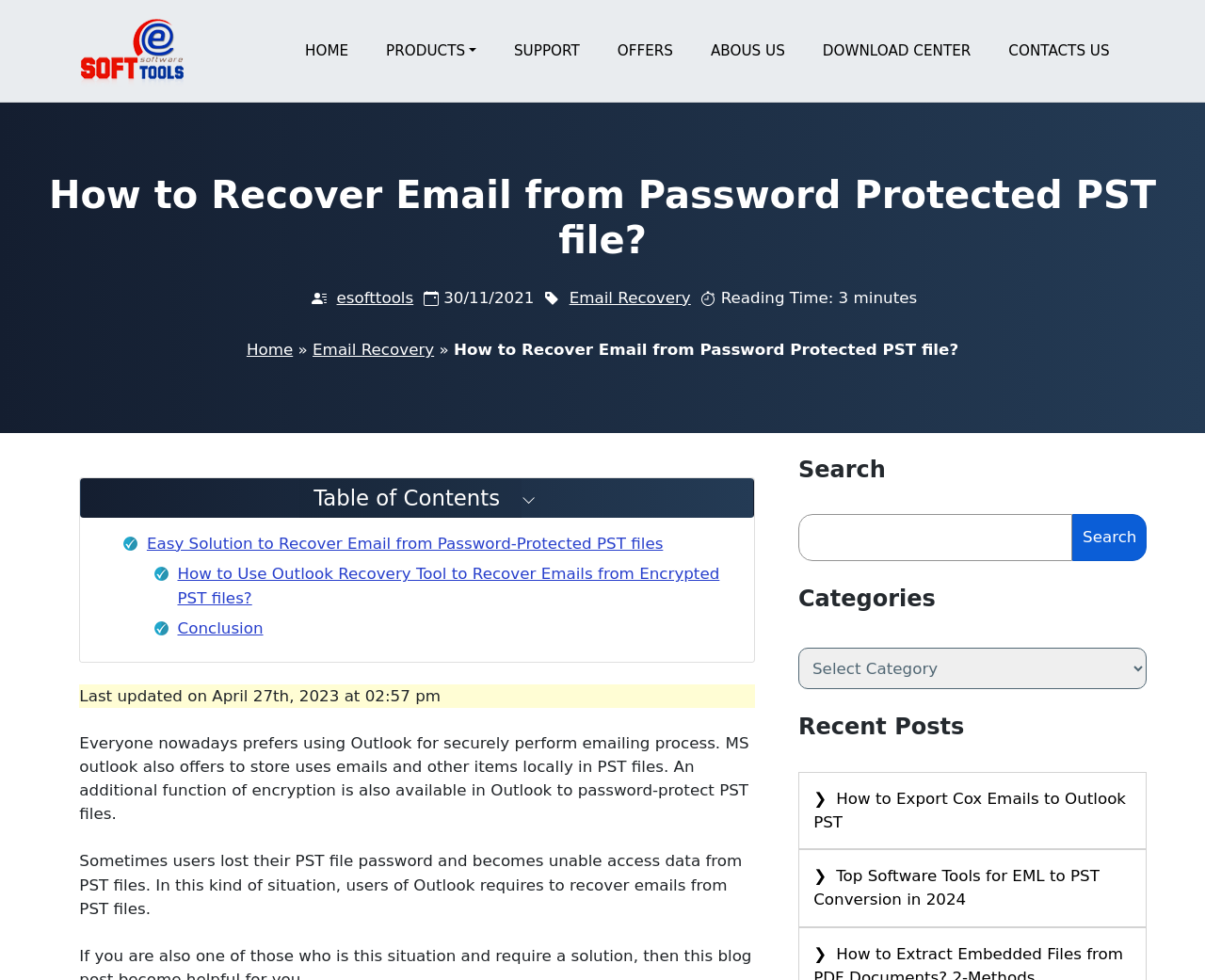Generate a thorough caption that explains the contents of the webpage.

The webpage is about recovering emails from password-protected PST files in Microsoft Outlook. At the top, there is a navigation menu with links to "HOME", "PRODUCTS", "SUPPORT", "OFFERS", "ABOUT US", "DOWNLOAD CENTER", and "CONTACT US". Below the navigation menu, there is a heading that reads "How to Recover Email from Password Protected PST file?".

To the left of the heading, there is an image and a link to "eSoftTools Software". Below the heading, there are several sections. The first section has an image, a link to "esofttools", and a date "30/11/2021". The second section has an image, a link to "Email Recovery", and a reading time of 3 minutes.

The main content of the webpage is divided into several sections. The first section has a link to "Easy Solution to Recover Email from Password-Protected PST files". The second section has a link to "How to Use Outlook Recovery Tool to Recover Emails from Encrypted PST files?". The third section has a link to "Conclusion". There is also a table of contents button that expands to show more links.

To the right of the main content, there are three sections. The first section has a search bar with a search button. The second section has a categories dropdown menu. The third section has a list of recent posts with links to "How to Export Cox Emails to Outlook PST" and "Top Software Tools for EML to PST Conversion in 2024".

At the bottom of the webpage, there is a paragraph of text that explains the importance of recovering emails from password-protected PST files in Outlook.